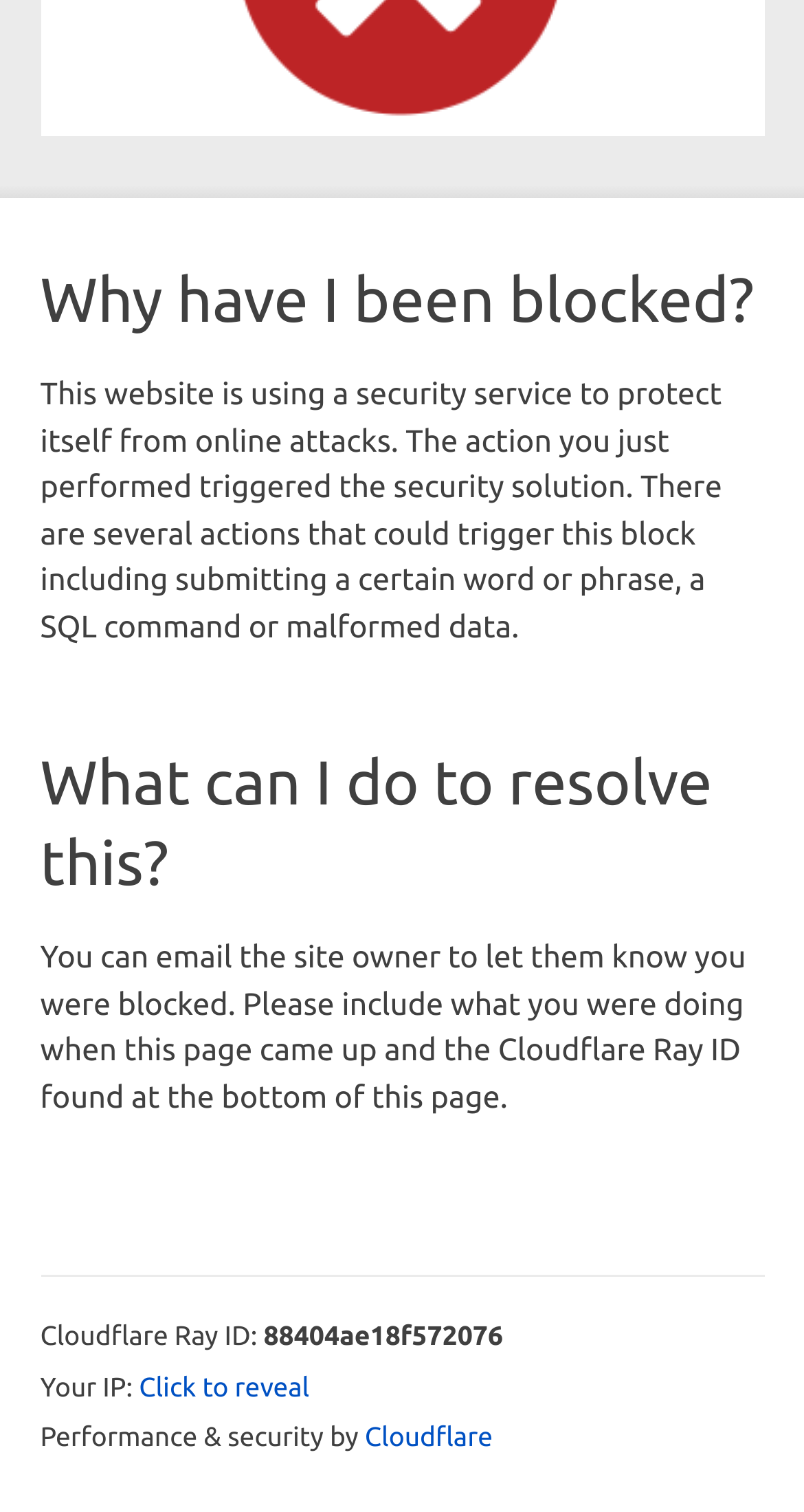Please determine the bounding box coordinates, formatted as (top-left x, top-left y, bottom-right x, bottom-right y), with all values as floating point numbers between 0 and 1. Identify the bounding box of the region described as: Cloudflare

[0.454, 0.942, 0.613, 0.961]